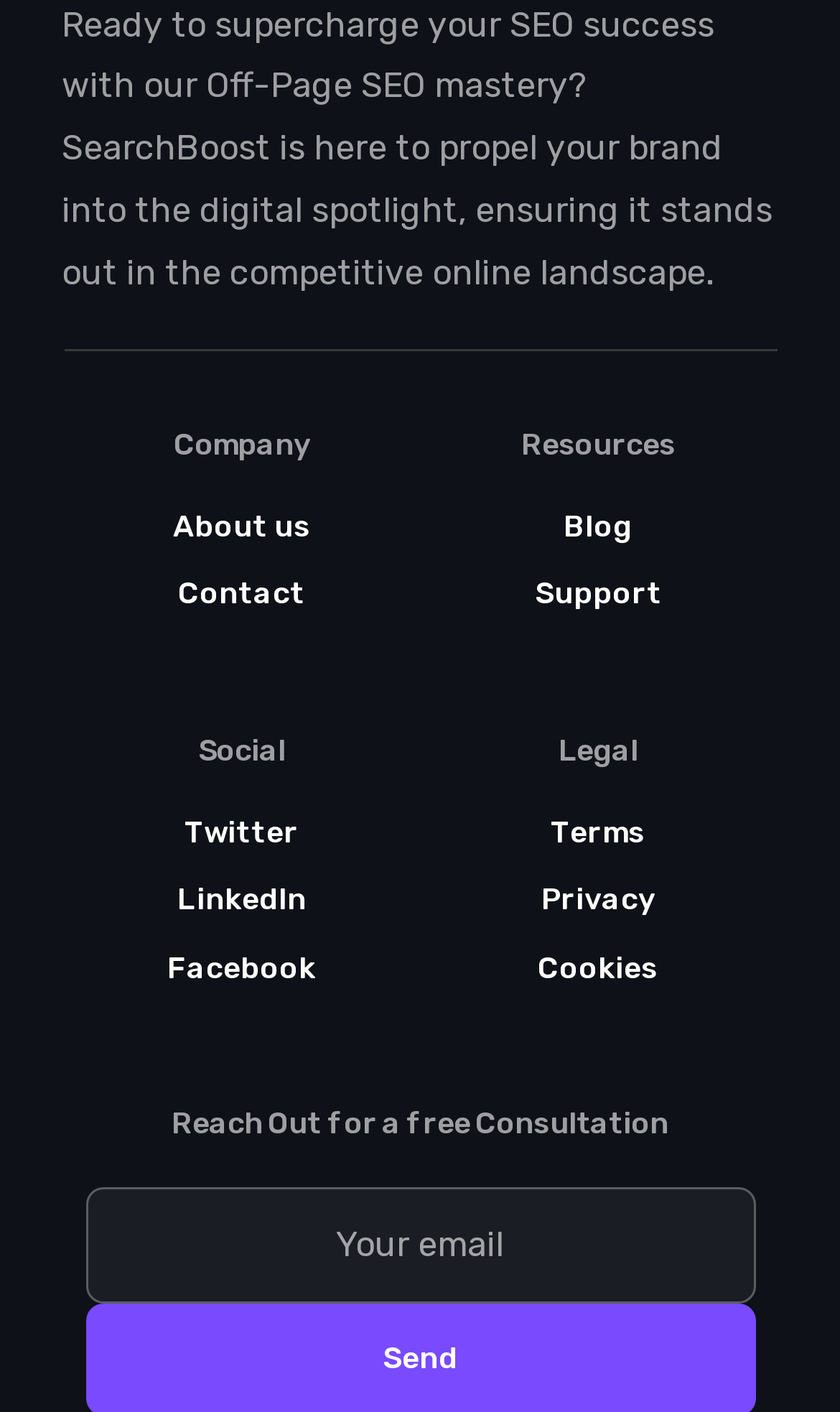From the element description About us, predict the bounding box coordinates of the UI element. The coordinates must be specified in the format (top-left x, top-left y, bottom-right x, bottom-right y) and should be within the 0 to 1 range.

[0.101, 0.354, 0.474, 0.393]